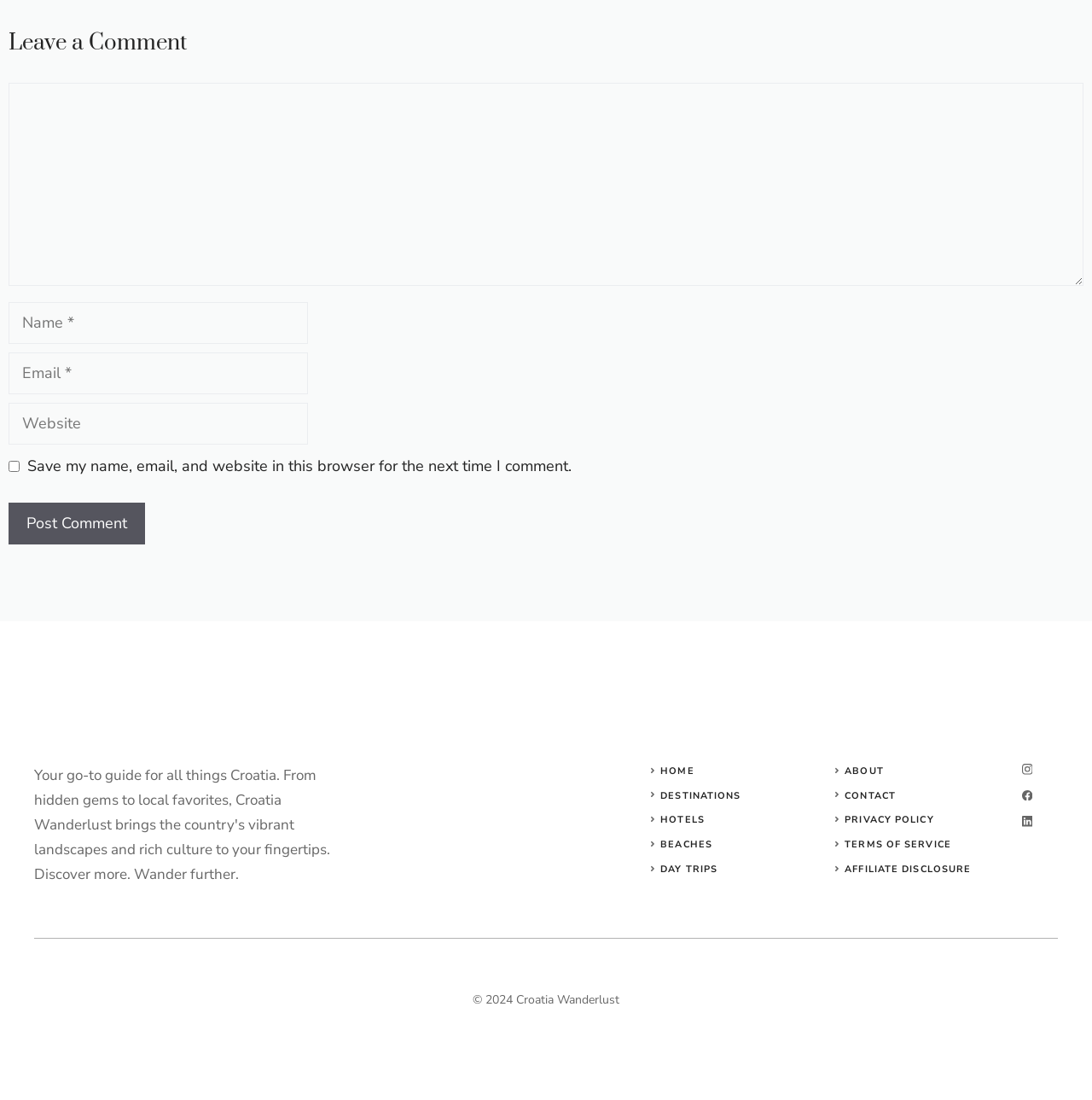Show the bounding box coordinates for the element that needs to be clicked to execute the following instruction: "Post a comment". Provide the coordinates in the form of four float numbers between 0 and 1, i.e., [left, top, right, bottom].

[0.008, 0.457, 0.133, 0.495]